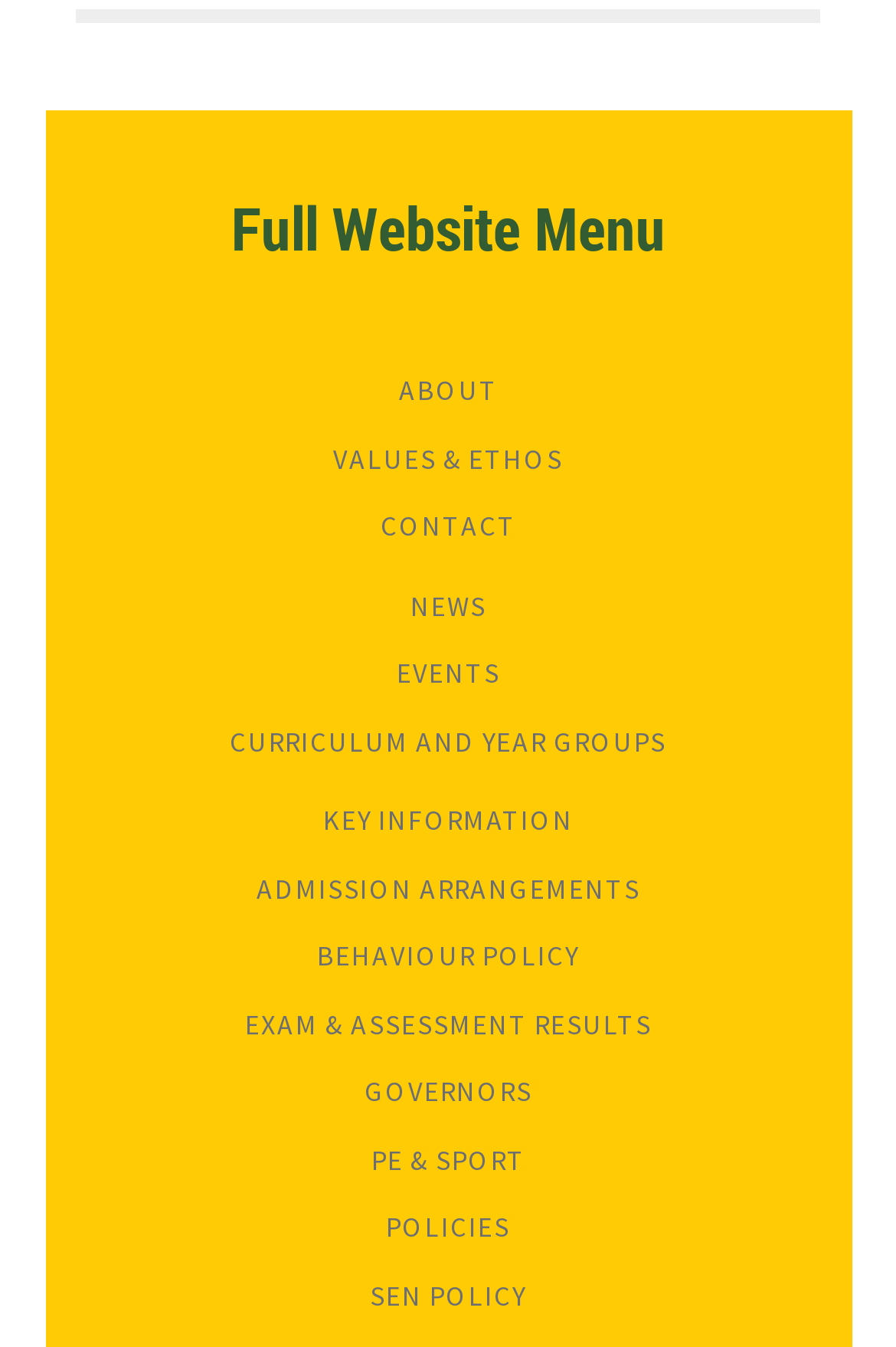Give a one-word or one-phrase response to the question:
What is the first link in the full website menu?

ABOUT